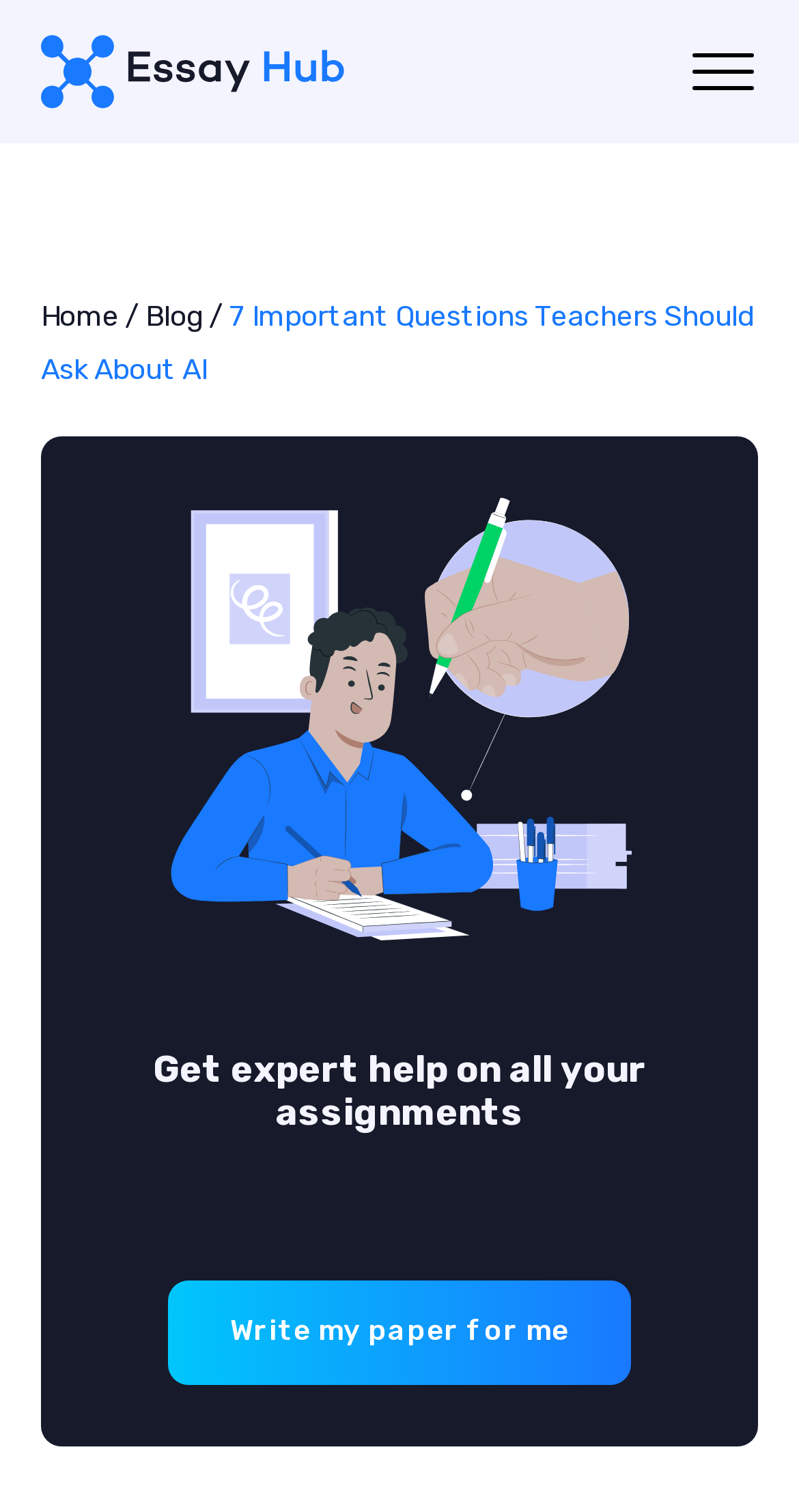Can you extract the headline from the webpage for me?

7 Important Questions Teachers Should Ask About AI